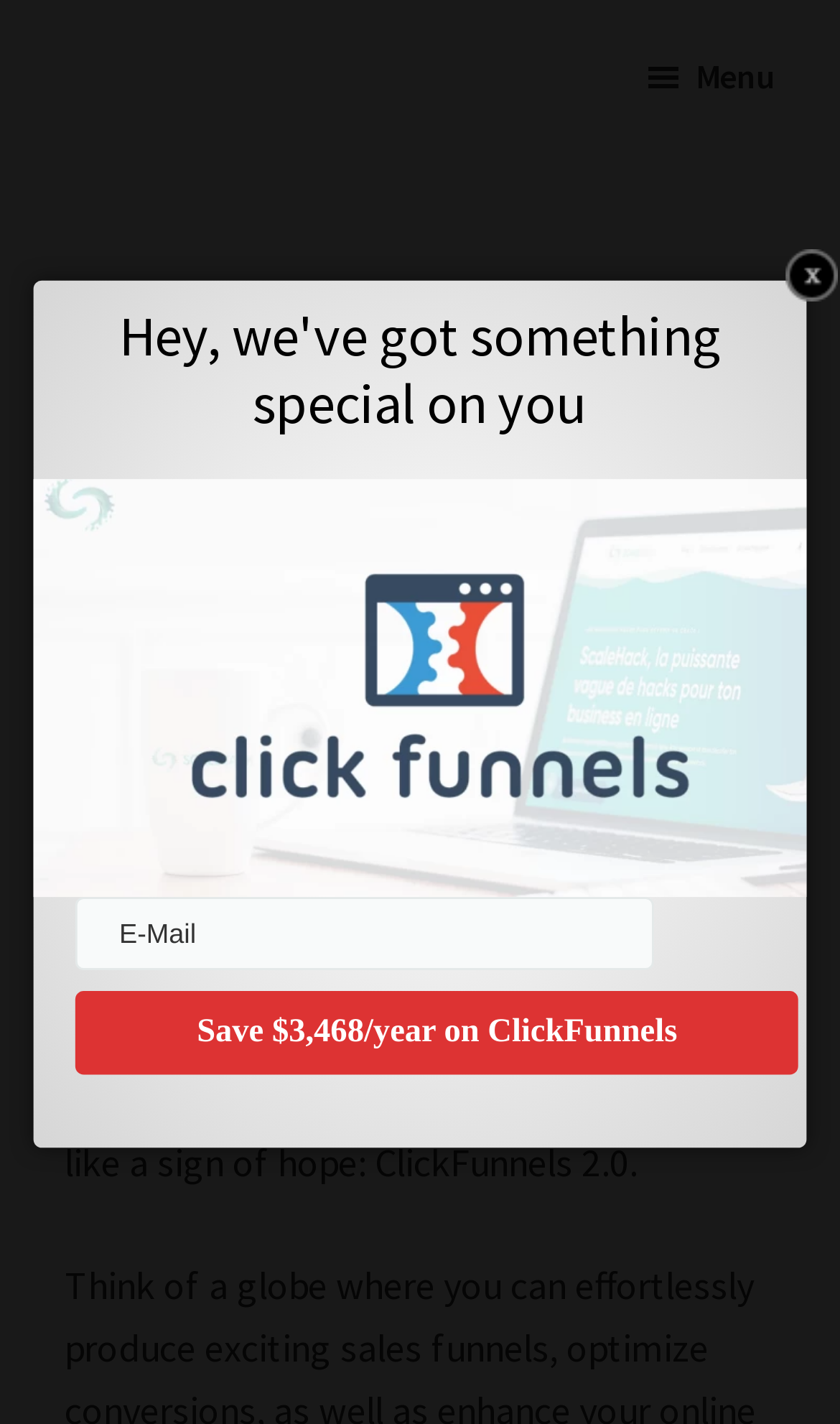Give an in-depth explanation of the webpage layout and content.

The webpage is about ClickFunnels 2.0 Squarespace, with a prominent header at the top center of the page displaying the title "ClickFunnels 2.0 Squarespace". Below the header, there is a paragraph of text that discusses the challenges of capturing the target market's attention and converting potential customers into loyal advocates, highlighting ClickFunnels 2.0 as a standout solution.

On the top left corner, there are two links, "Skip to main content" and "Skip to primary sidebar", which are likely navigation aids for accessibility purposes. On the top right corner, there is a menu button with an icon, which is not expanded by default.

In the middle of the page, there is a section with a heading "Hey, we've got something special on you", followed by a form with a required email textbox and a button to "Save $3,468/year on ClickFunnels". This section appears to be a call-to-action or a promotional offer.

There is also a link on the right side of the page, but its purpose is unclear without more context. Overall, the page has a simple layout with a focus on promoting ClickFunnels 2.0 Squarespace and encouraging visitors to take action.